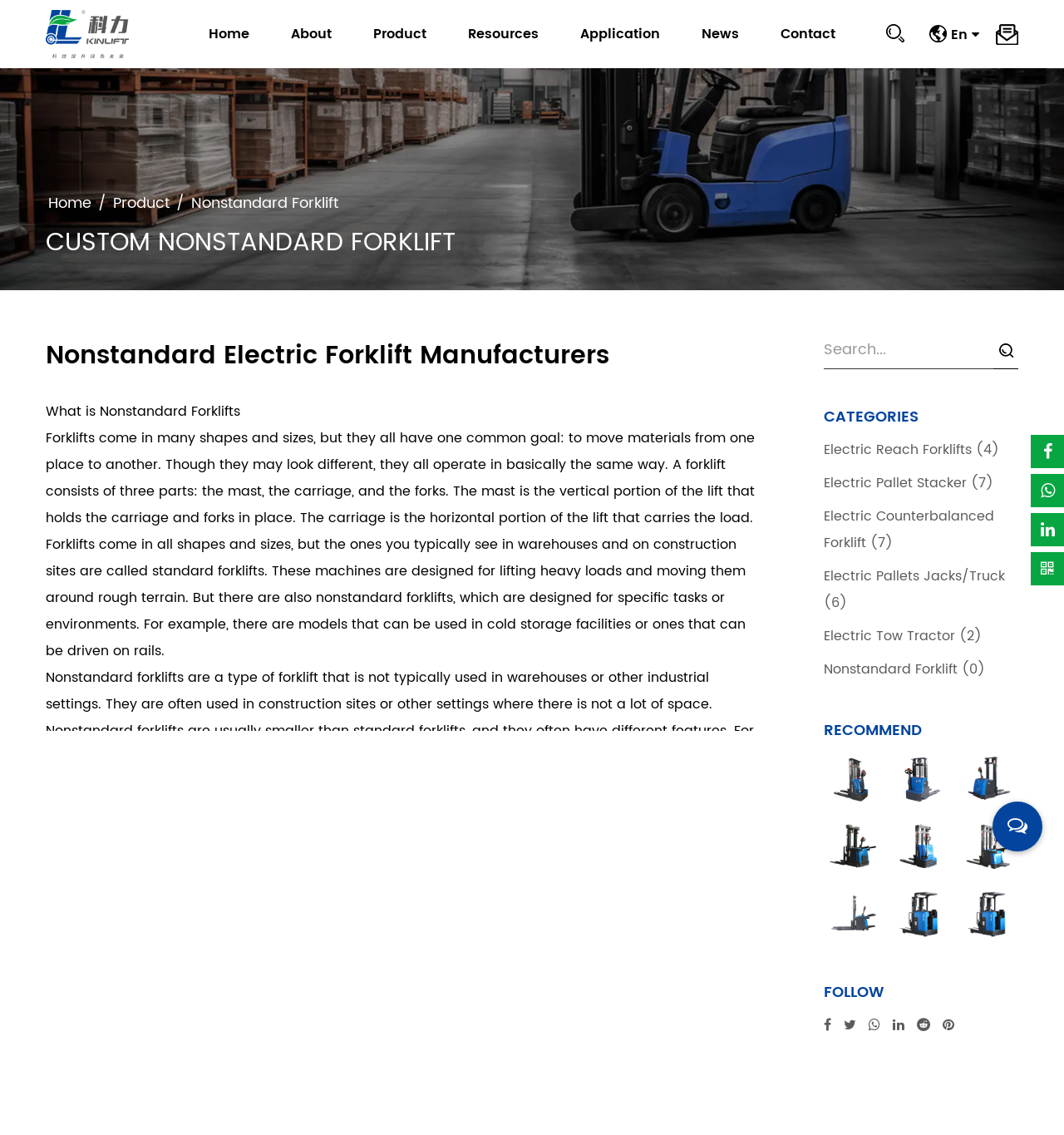What is the purpose of nonstandard forklifts?
Please provide an in-depth and detailed response to the question.

According to the webpage, nonstandard forklifts are designed to move heavy loads in difficult-to-reach places, such as construction sites or factories with narrow aisles or tight spaces.